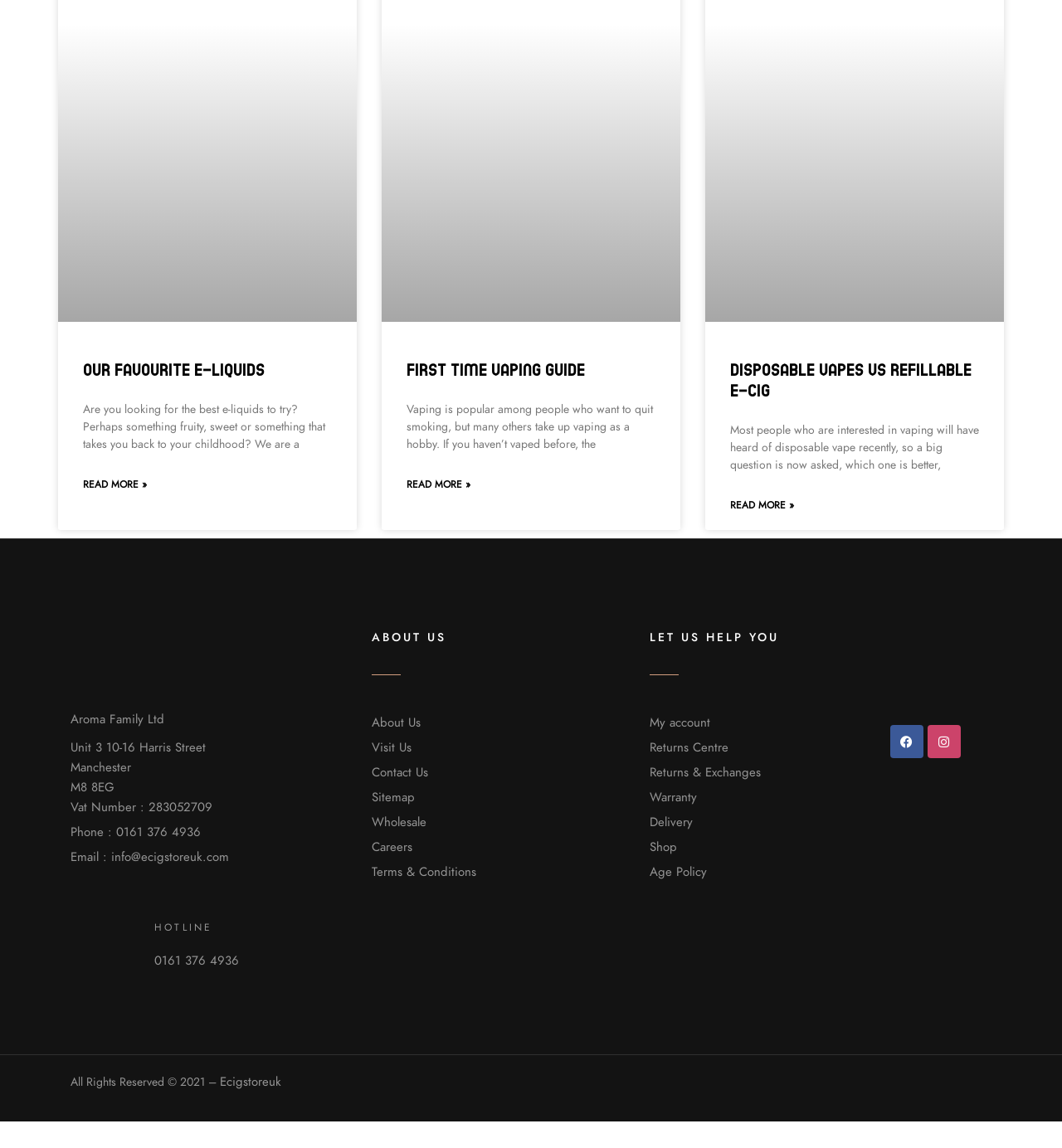Locate the bounding box coordinates of the element I should click to achieve the following instruction: "Read more about Disposable Vapes vs Refillable E-Cig".

[0.688, 0.433, 0.748, 0.447]